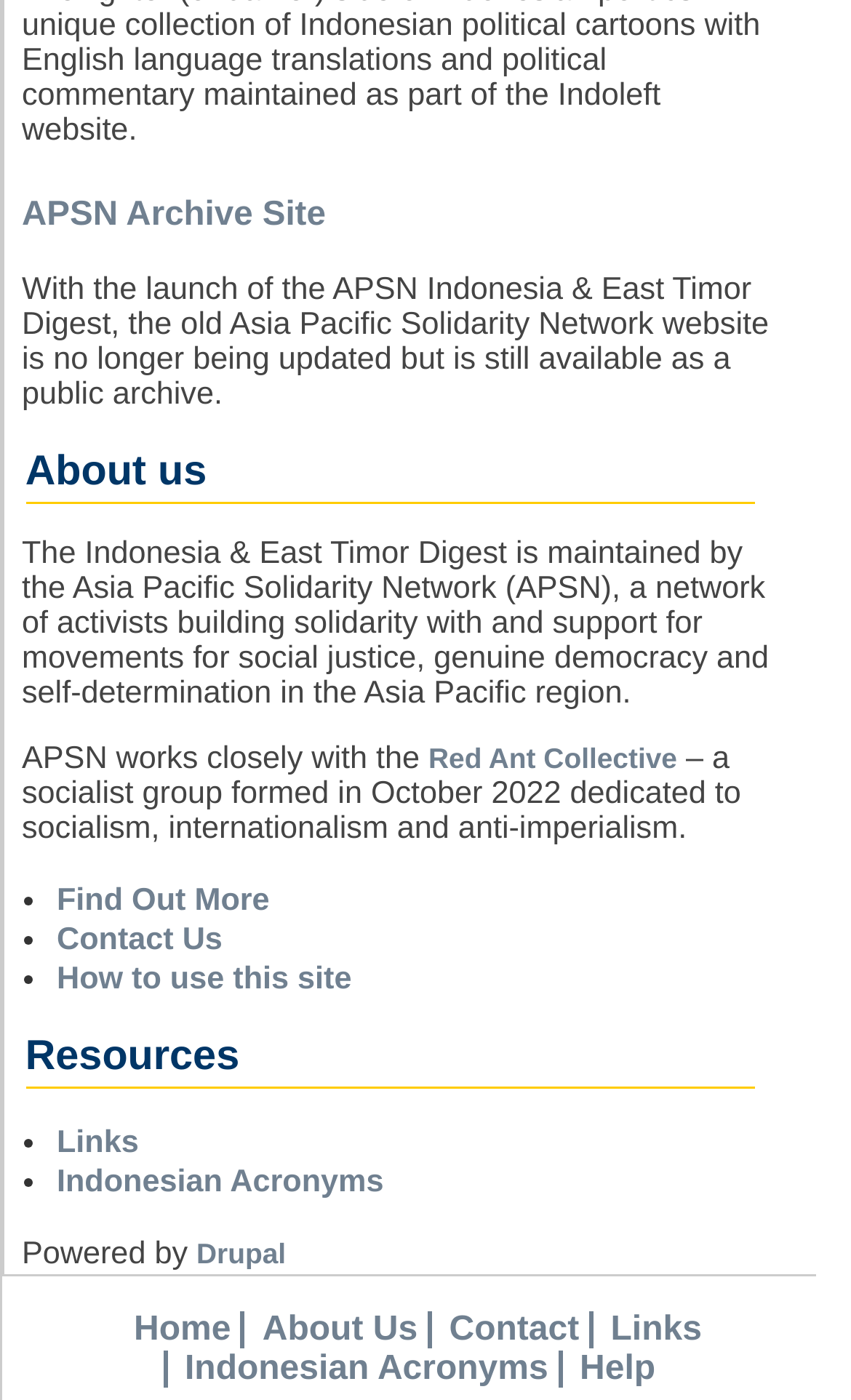Could you indicate the bounding box coordinates of the region to click in order to complete this instruction: "Learn more about 'Red Ant Collective'".

[0.503, 0.53, 0.796, 0.553]